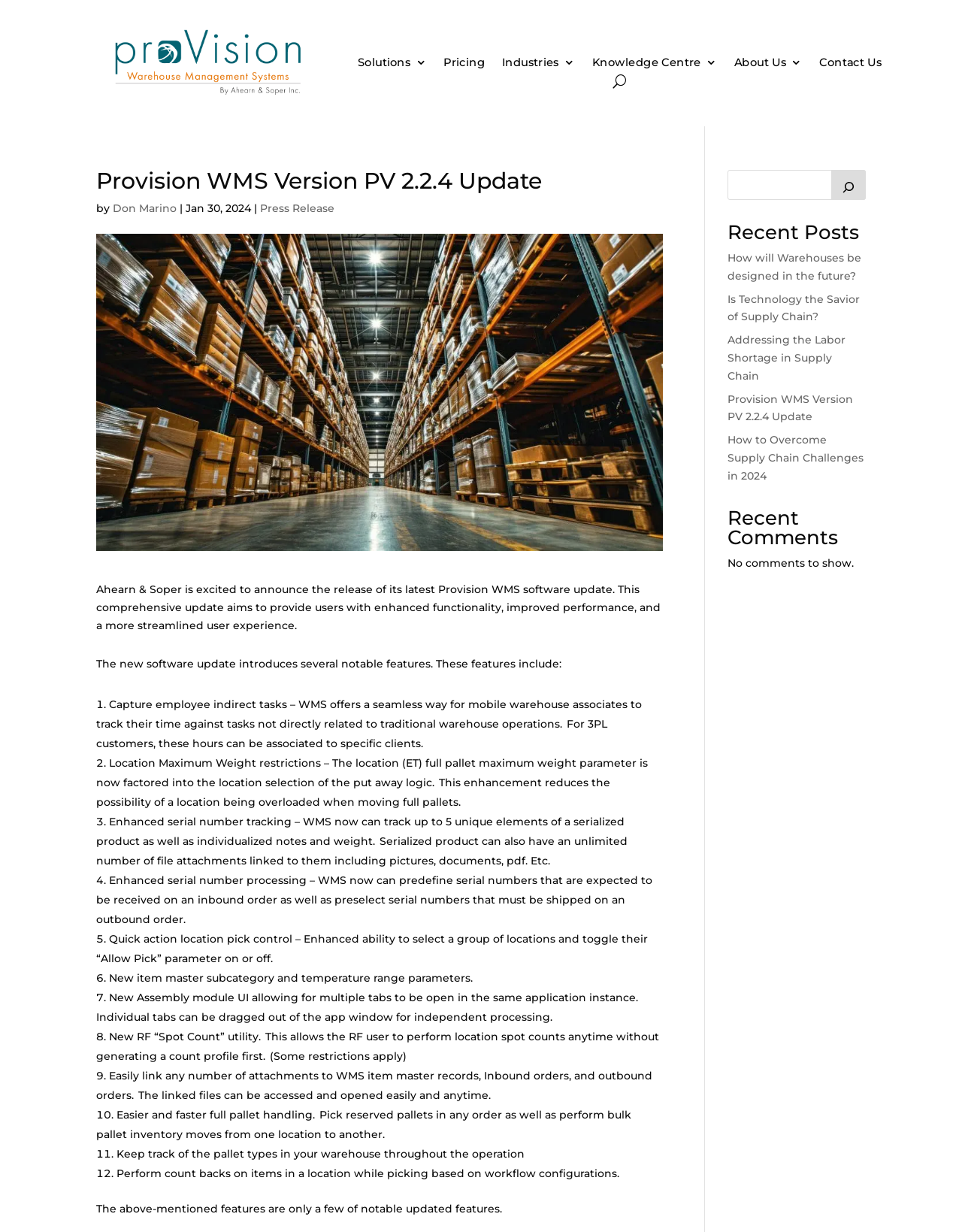Based on the element description name="s", identify the bounding box coordinates for the UI element. The coordinates should be in the format (top-left x, top-left y, bottom-right x, bottom-right y) and within the 0 to 1 range.

[0.756, 0.138, 0.9, 0.162]